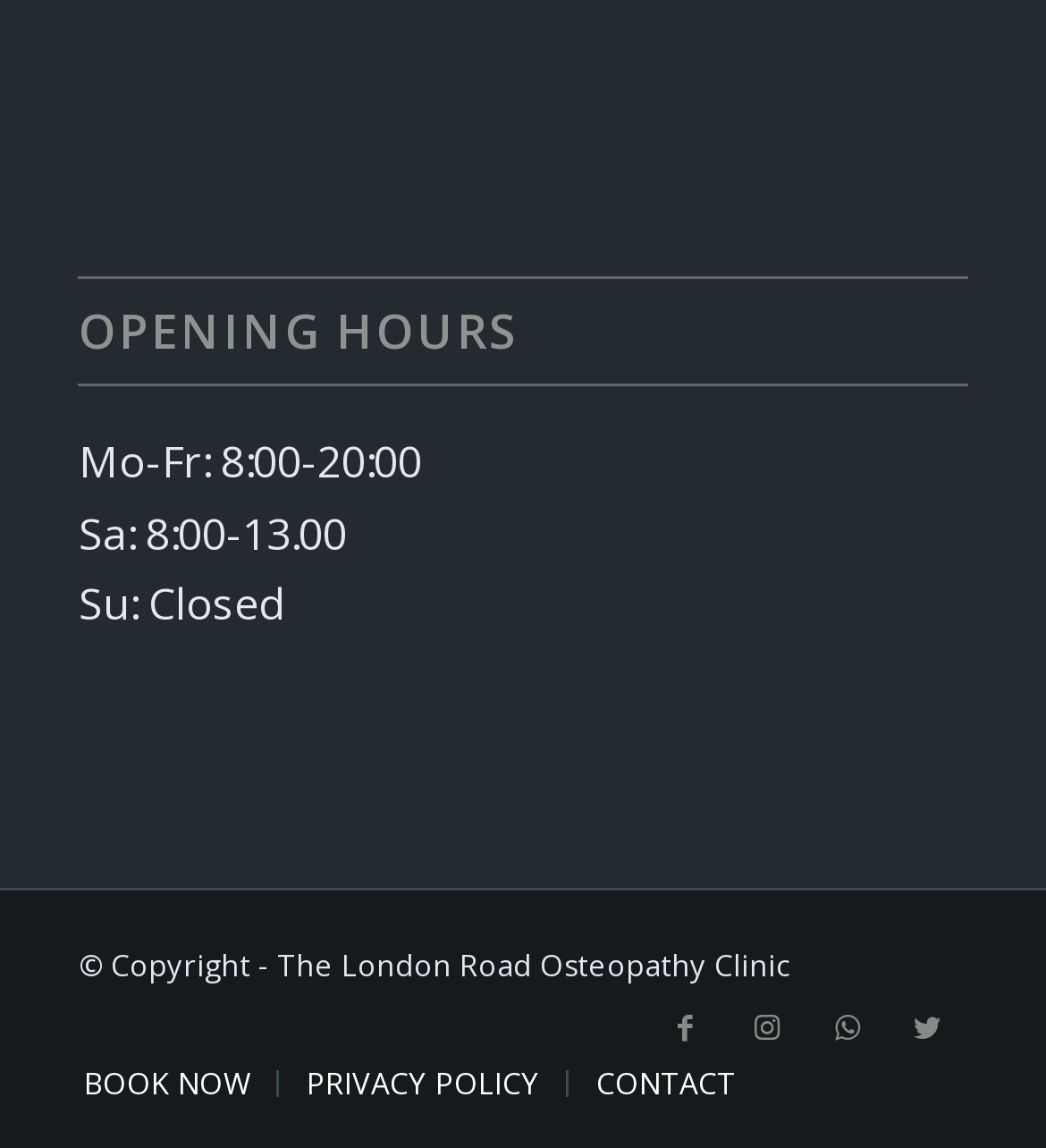Is the clinic open on Sundays?
Answer with a single word or phrase by referring to the visual content.

No